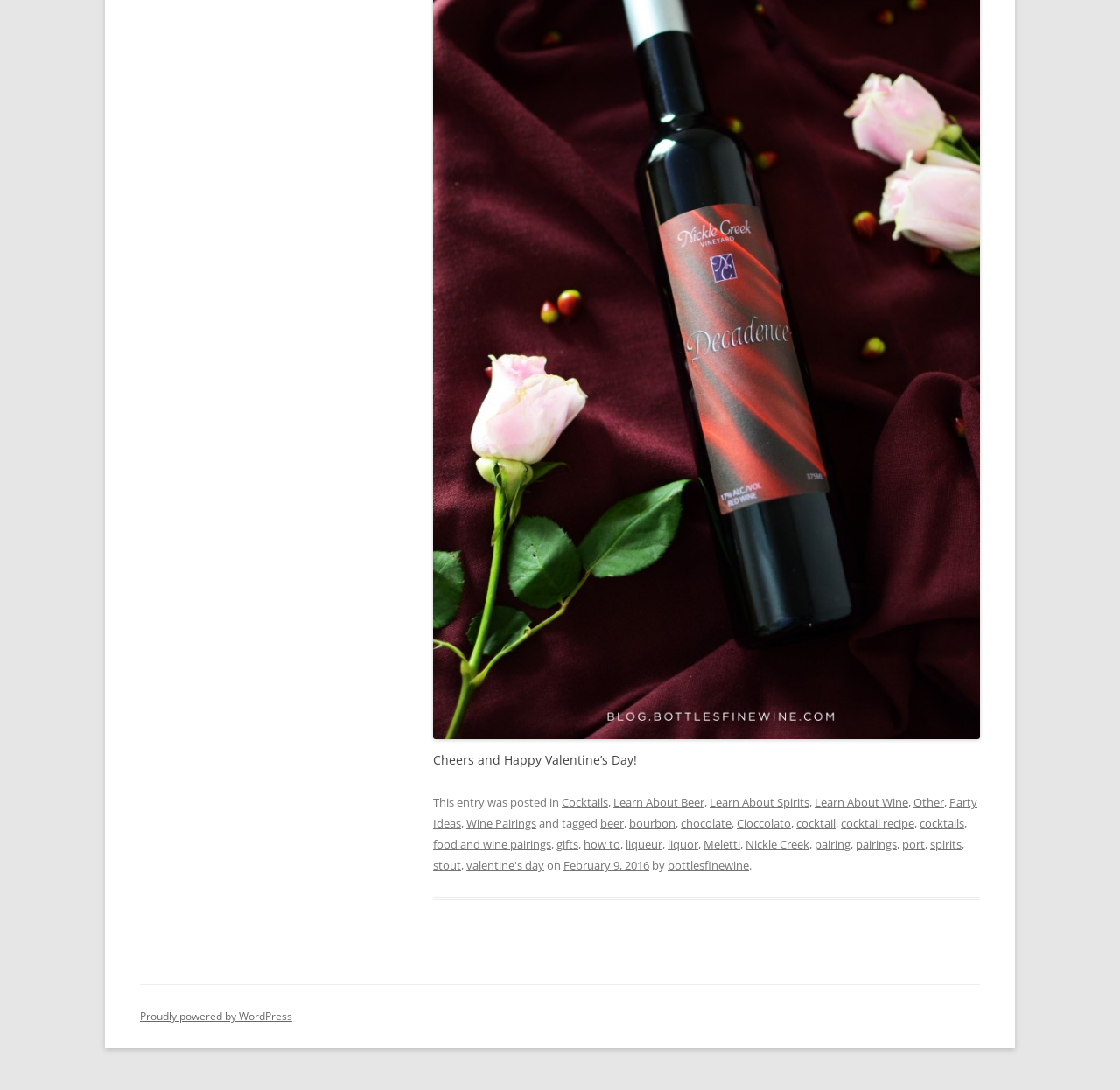Using the information from the screenshot, answer the following question thoroughly:
What is the occasion mentioned in the webpage?

The webpage mentions 'Cheers and Happy Valentine’s Day!' at the top, indicating that the occasion being referred to is Valentine's Day.